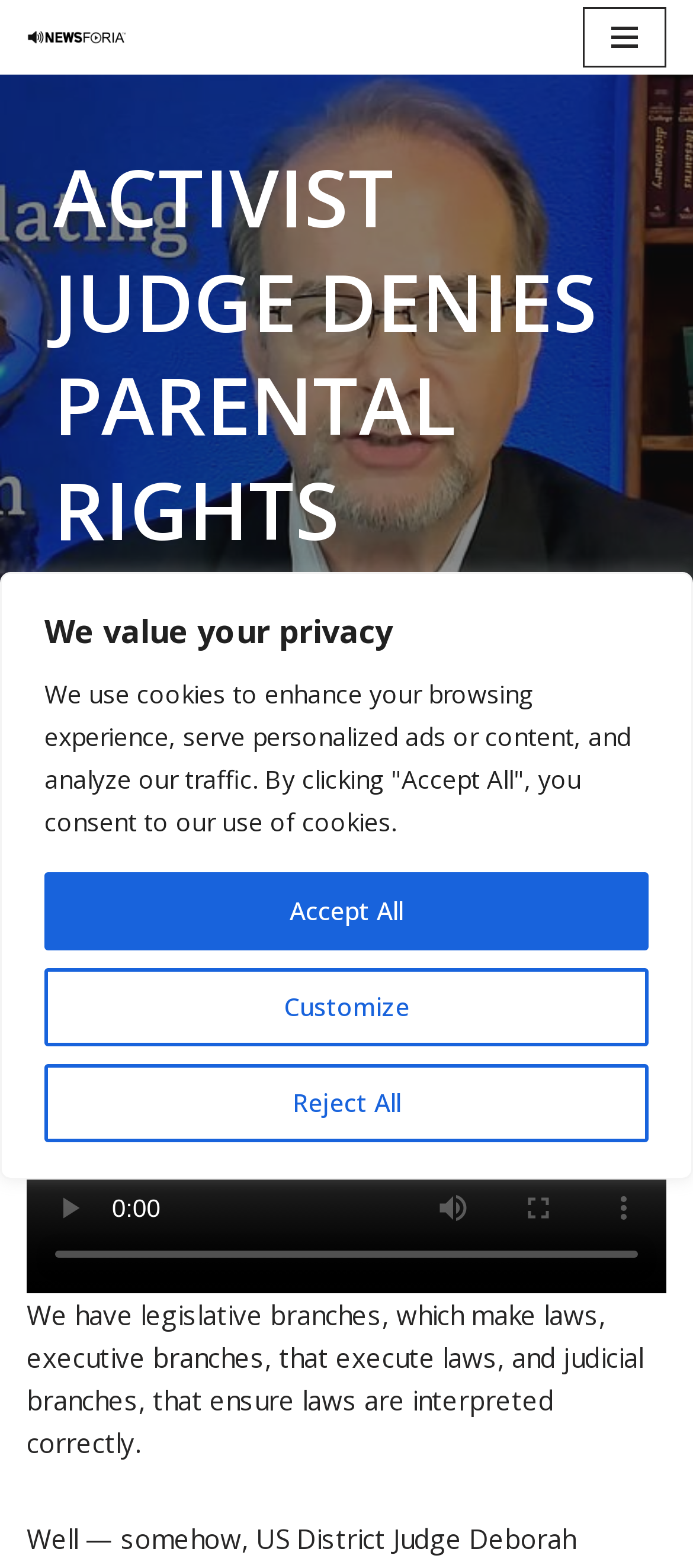Can you find and provide the title of the webpage?

ACTIVIST JUDGE DENIES PARENTAL RIGHTS